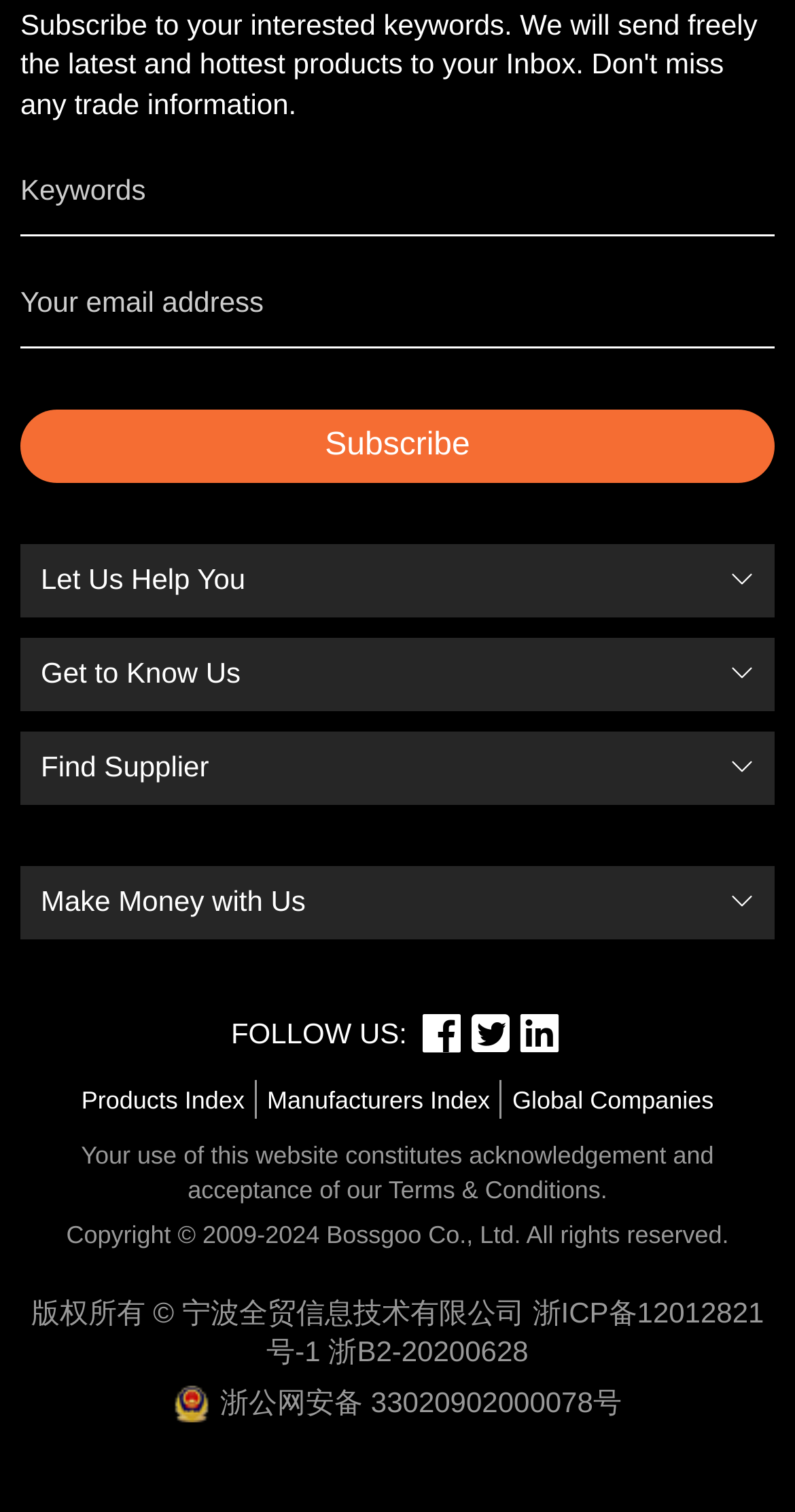Please specify the bounding box coordinates of the area that should be clicked to accomplish the following instruction: "check impressum". The coordinates should consist of four float numbers between 0 and 1, i.e., [left, top, right, bottom].

None